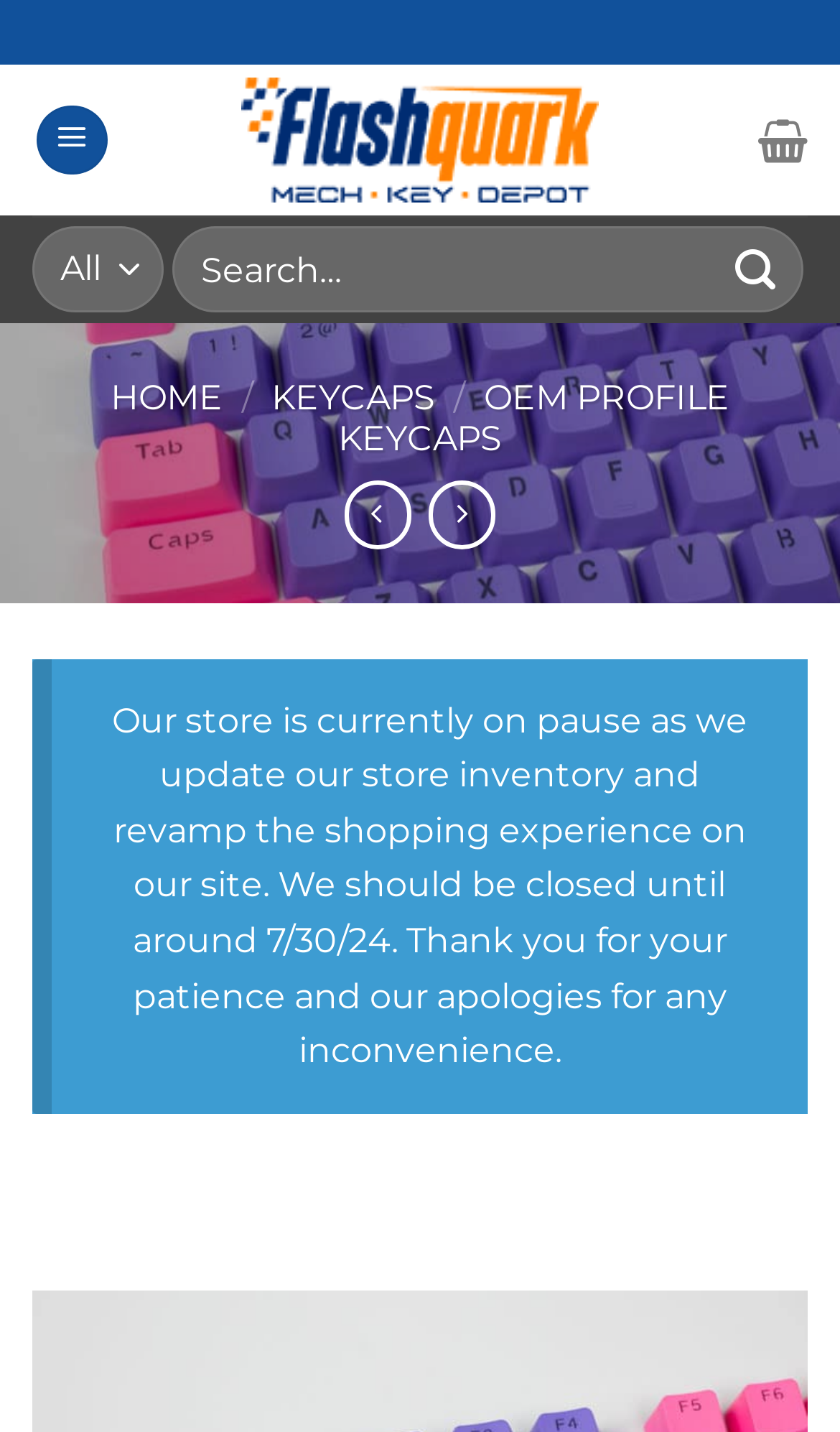Identify the bounding box coordinates of the clickable section necessary to follow the following instruction: "Go to December page". The coordinates should be presented as four float numbers from 0 to 1, i.e., [left, top, right, bottom].

None